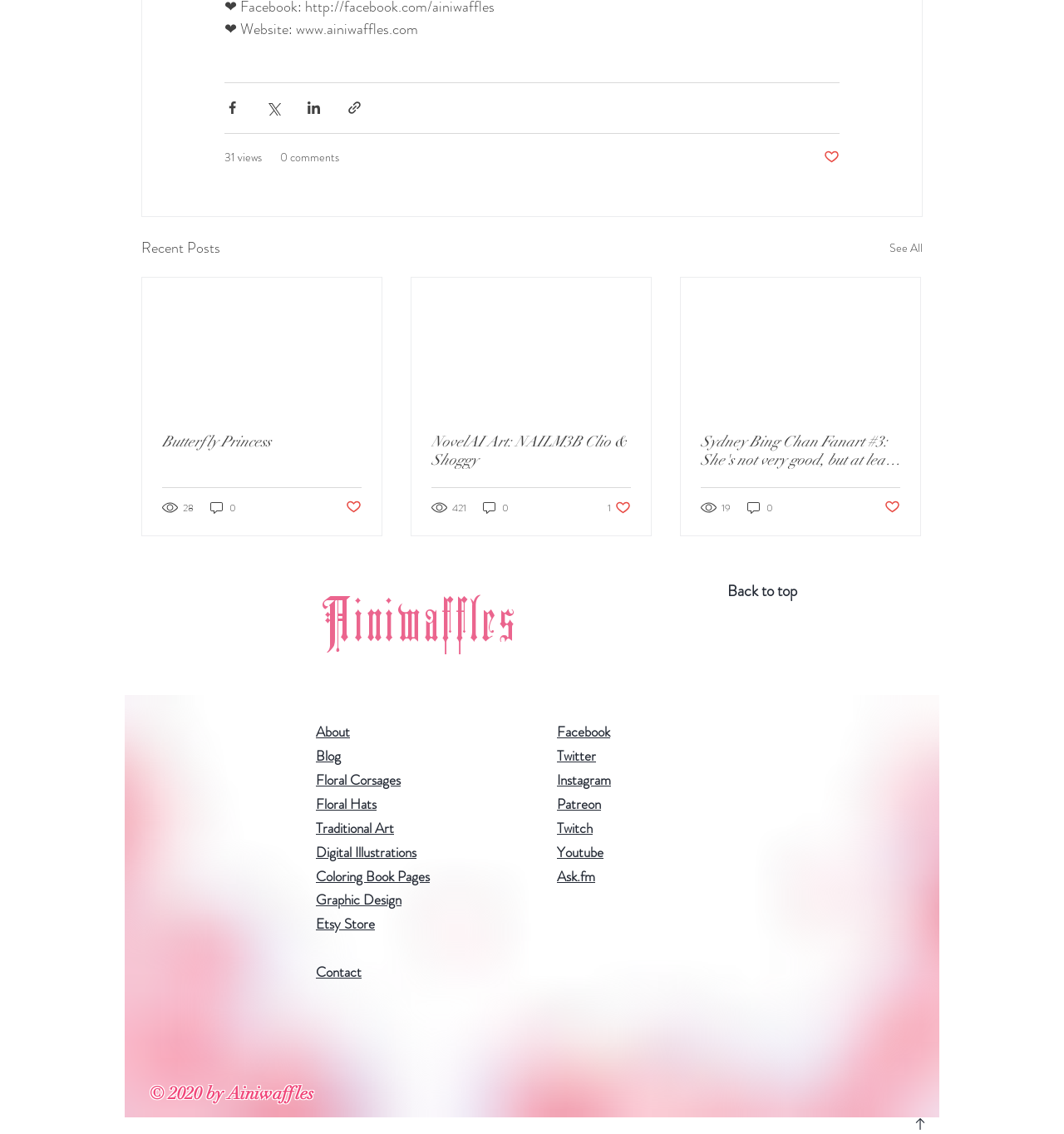Indicate the bounding box coordinates of the element that needs to be clicked to satisfy the following instruction: "Like a post". The coordinates should be four float numbers between 0 and 1, i.e., [left, top, right, bottom].

[0.325, 0.44, 0.34, 0.455]